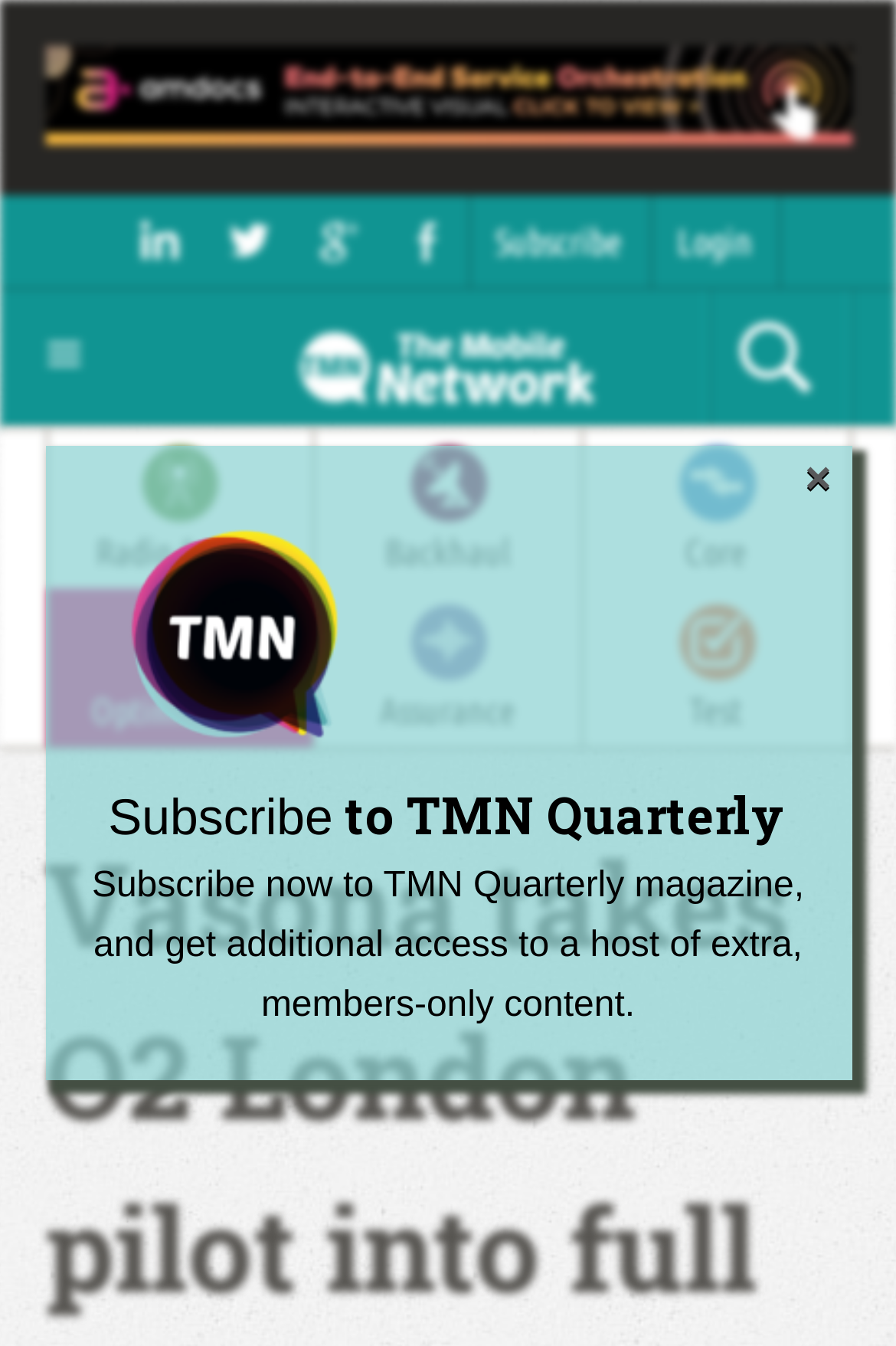Please find the bounding box for the following UI element description. Provide the coordinates in (top-left x, top-left y, bottom-right x, bottom-right y) format, with values between 0 and 1: Subscribe to TMN Quarterly

[0.121, 0.581, 0.879, 0.63]